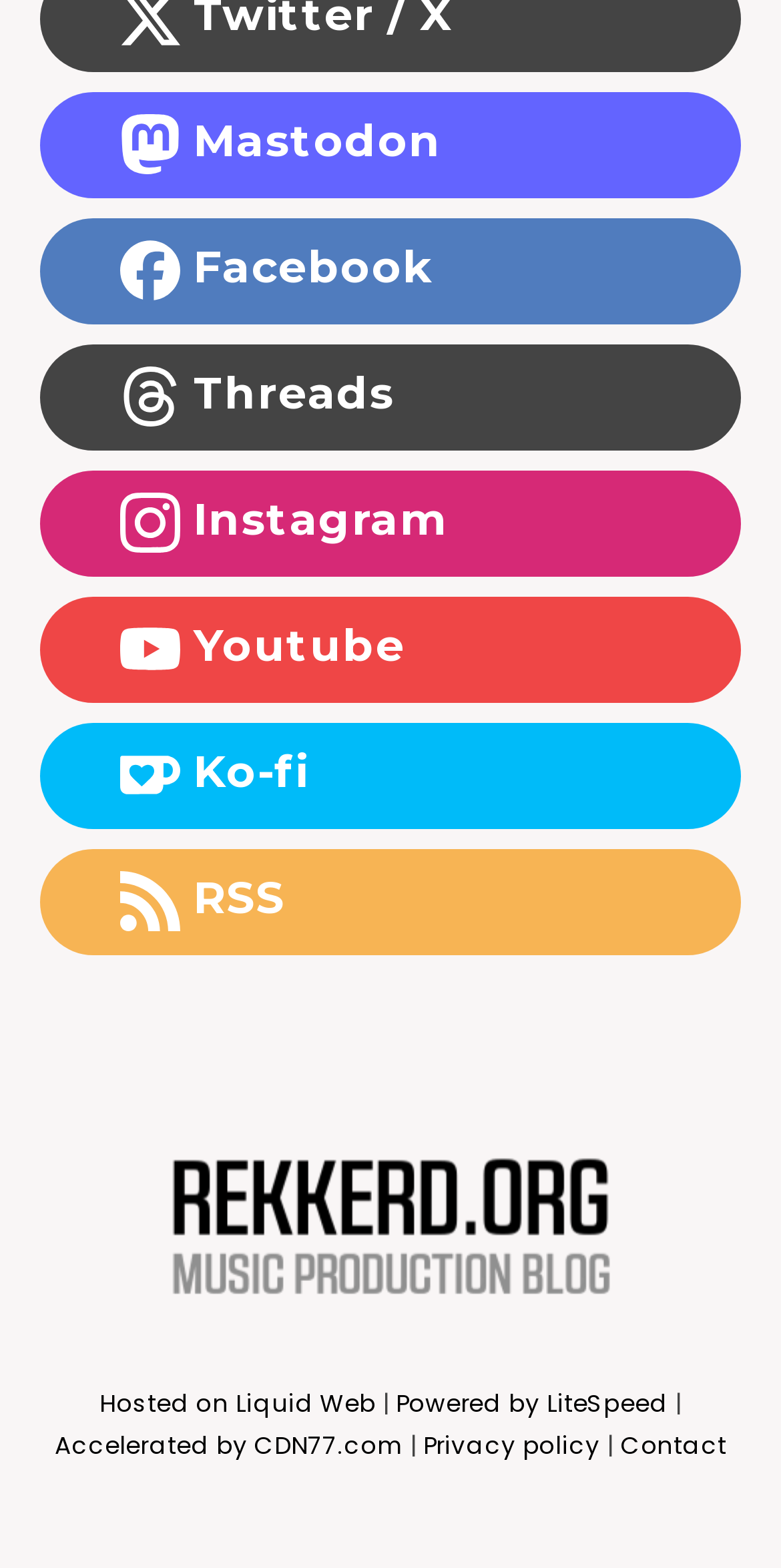Give the bounding box coordinates for the element described by: "Hosted on Liquid Web".

[0.127, 0.883, 0.481, 0.908]